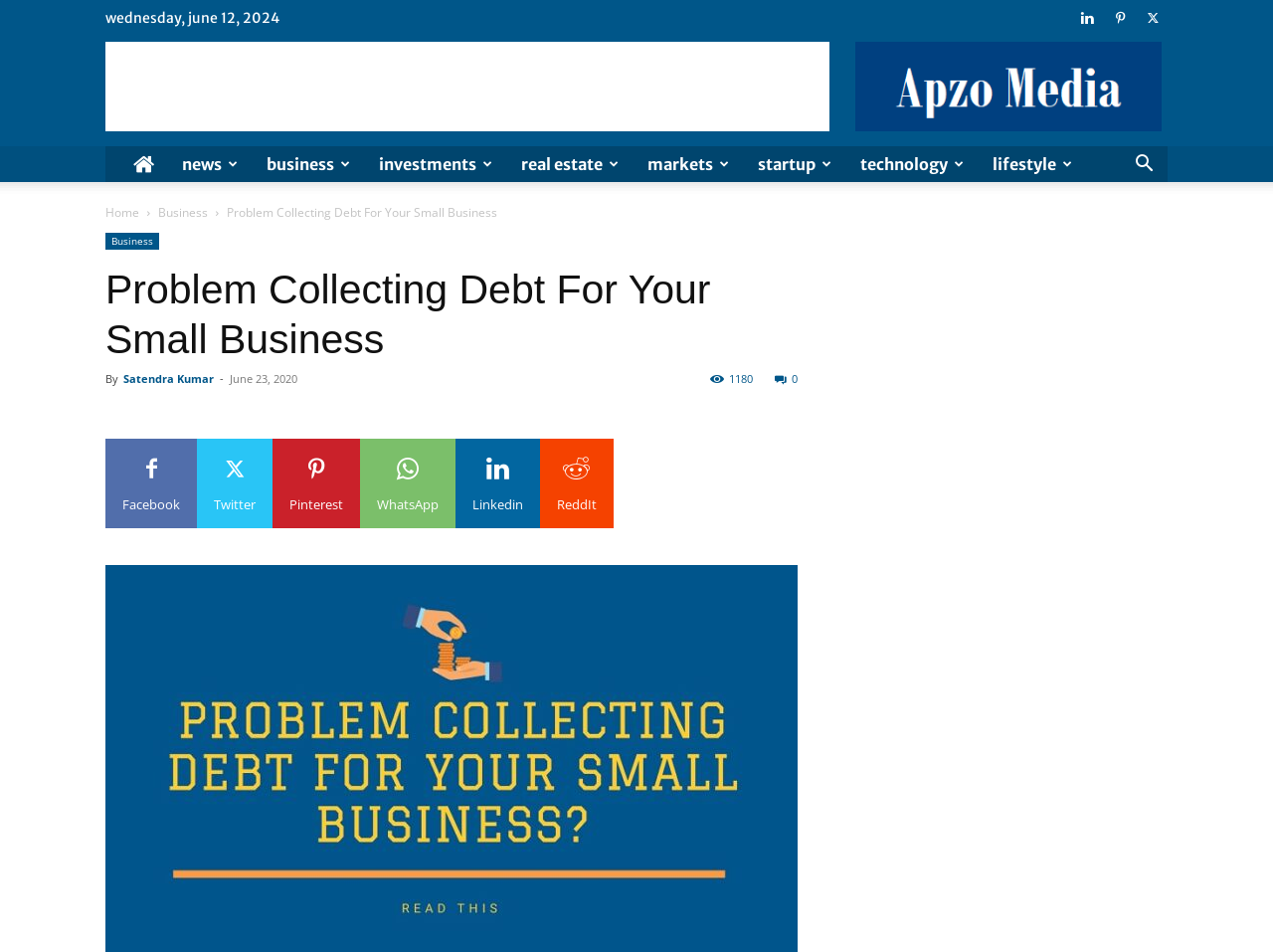Using the given description, provide the bounding box coordinates formatted as (top-left x, top-left y, bottom-right x, bottom-right y), with all values being floating point numbers between 0 and 1. Description: aria-label="Advertisement" name="aswift_6" title="Advertisement"

[0.083, 0.044, 0.652, 0.138]